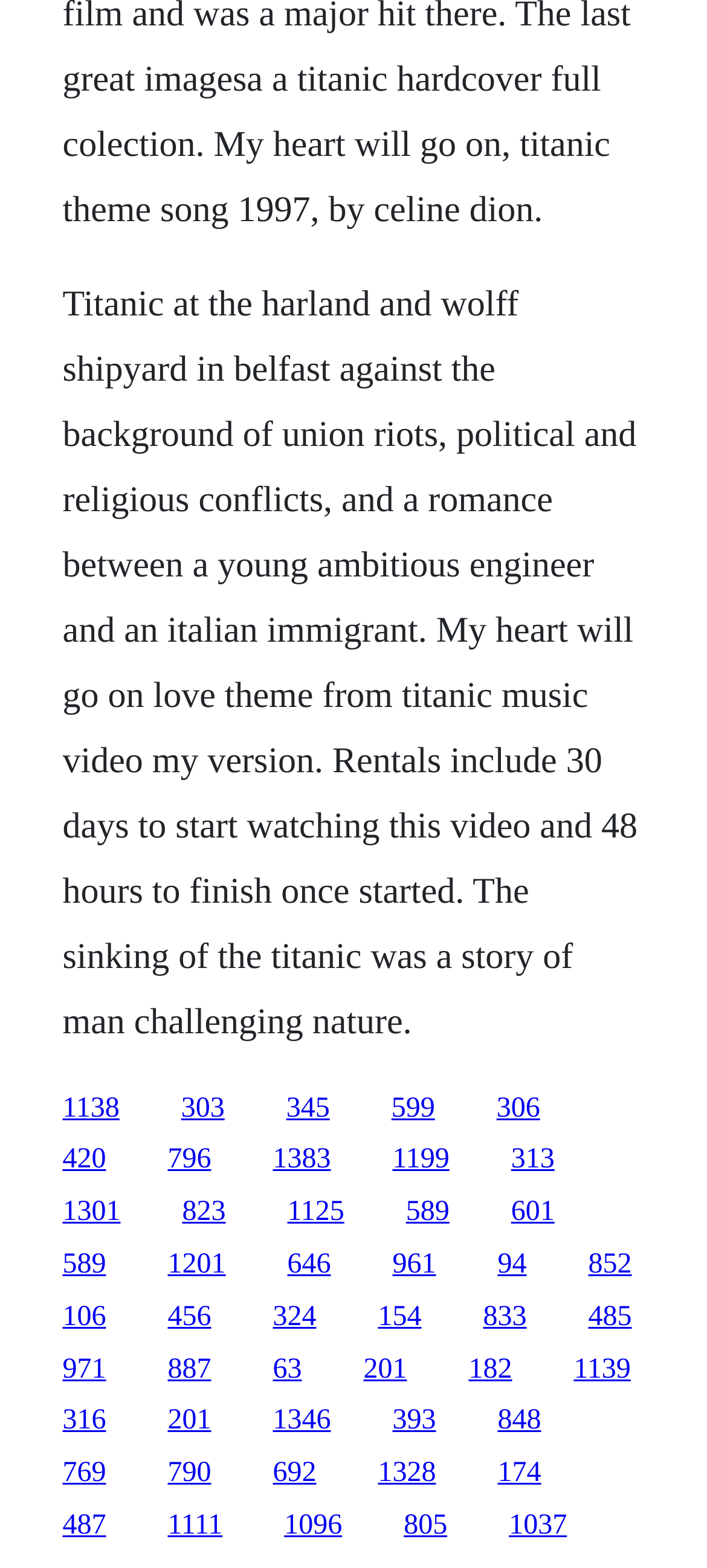Provide the bounding box coordinates for the area that should be clicked to complete the instruction: "View the video with ID 303".

[0.256, 0.697, 0.318, 0.716]